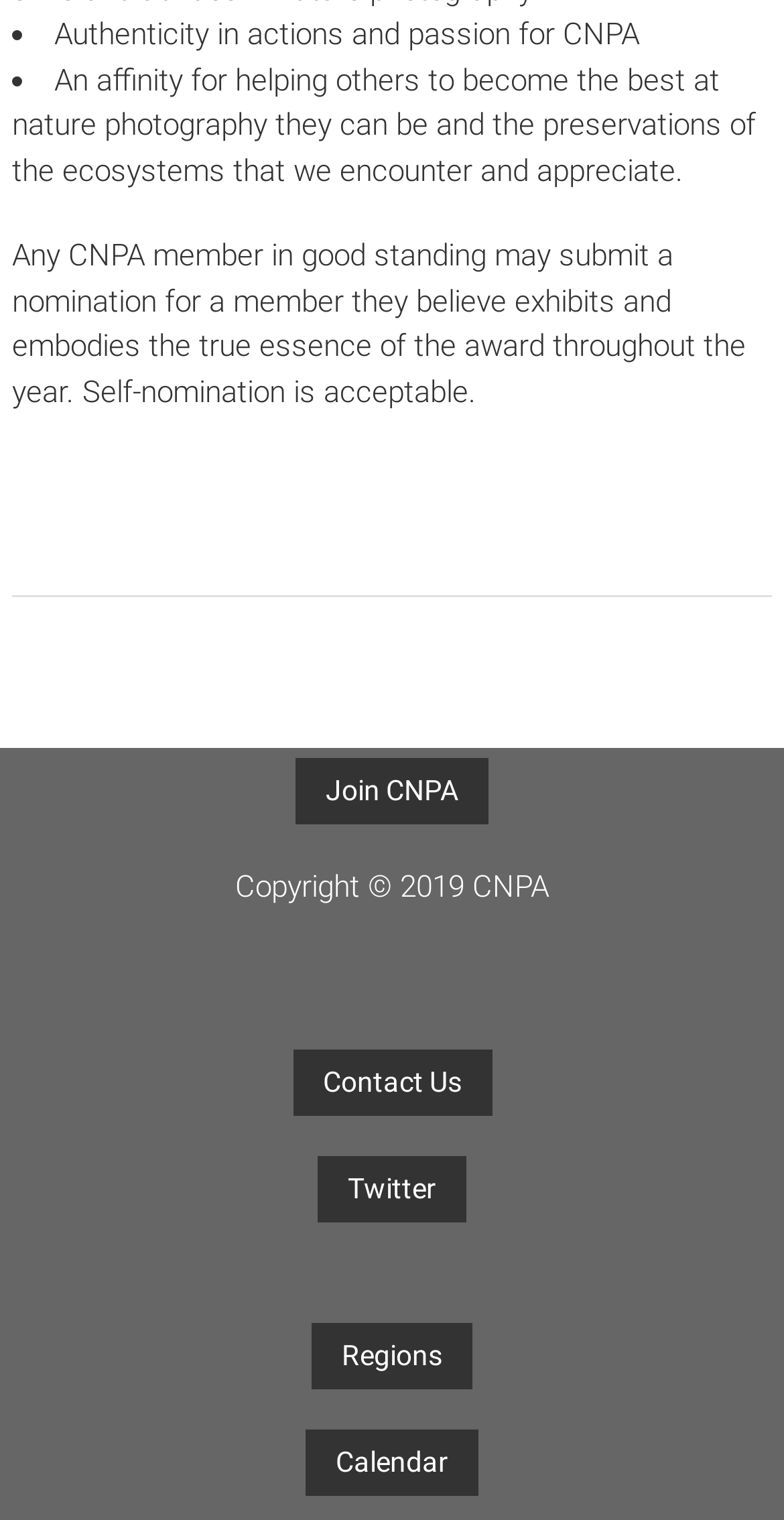What is the copyright year of the website?
Using the image as a reference, answer the question in detail.

The copyright information at the bottom of the page states 'Copyright © 2019 CNPA', indicating that the website's copyright year is 2019.